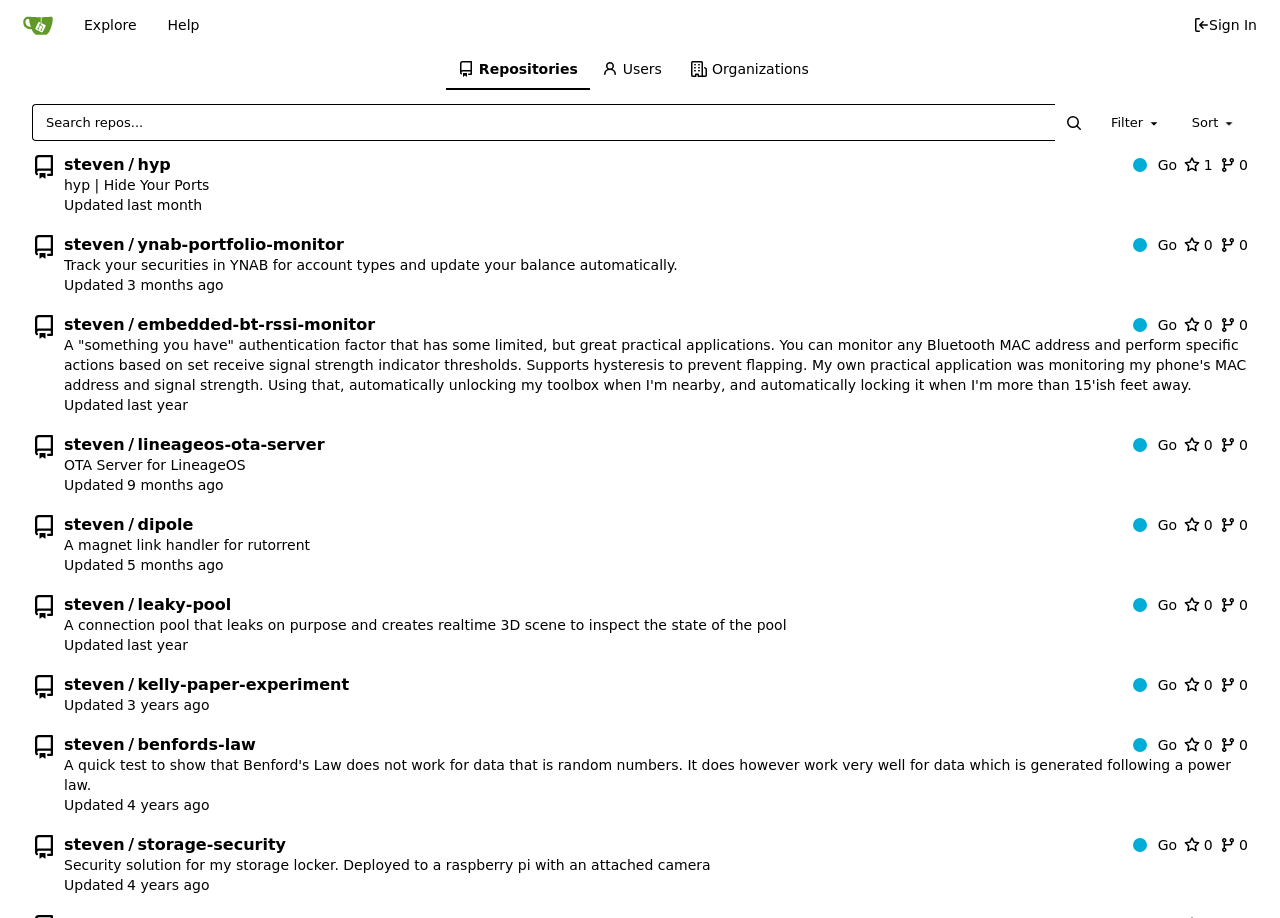Determine the bounding box coordinates of the clickable element to achieve the following action: 'Go to the 'hyp' repository'. Provide the coordinates as four float values between 0 and 1, formatted as [left, top, right, bottom].

[0.107, 0.169, 0.133, 0.191]